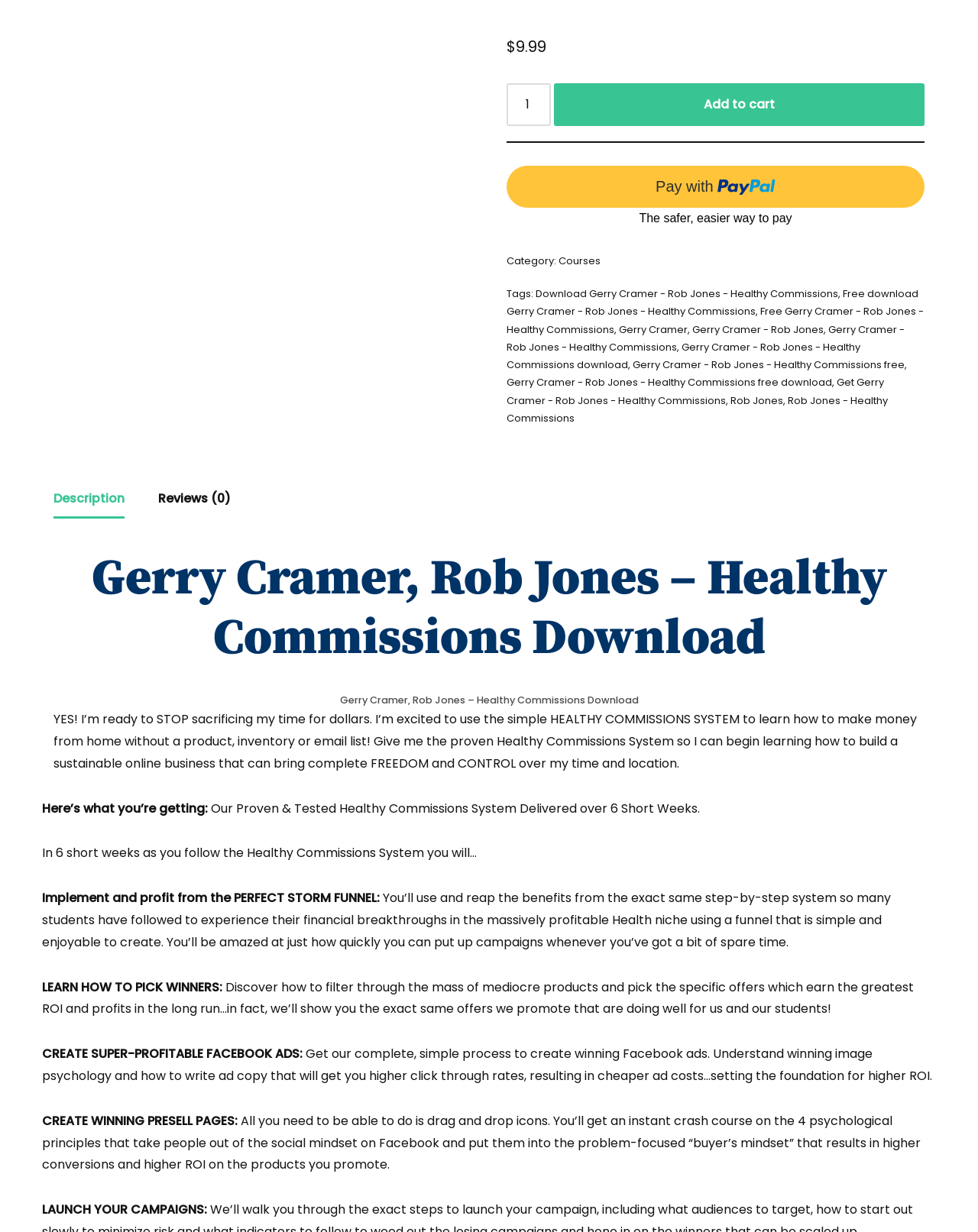Based on the provided description, "Gerry Cramer - Rob Jones", find the bounding box of the corresponding UI element in the screenshot.

[0.708, 0.261, 0.842, 0.273]